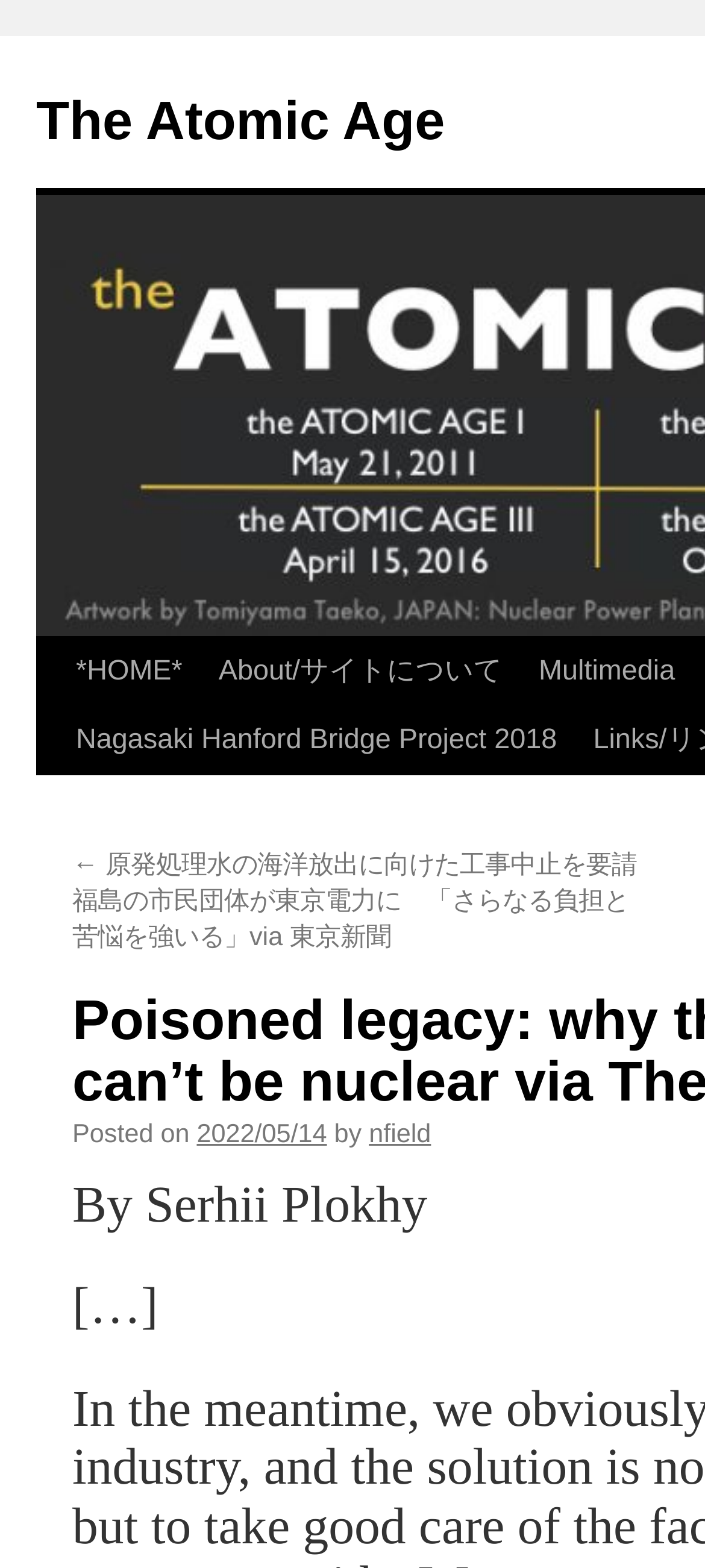Answer with a single word or phrase: 
What is the name of the website section that this article belongs to?

The Atomic Age